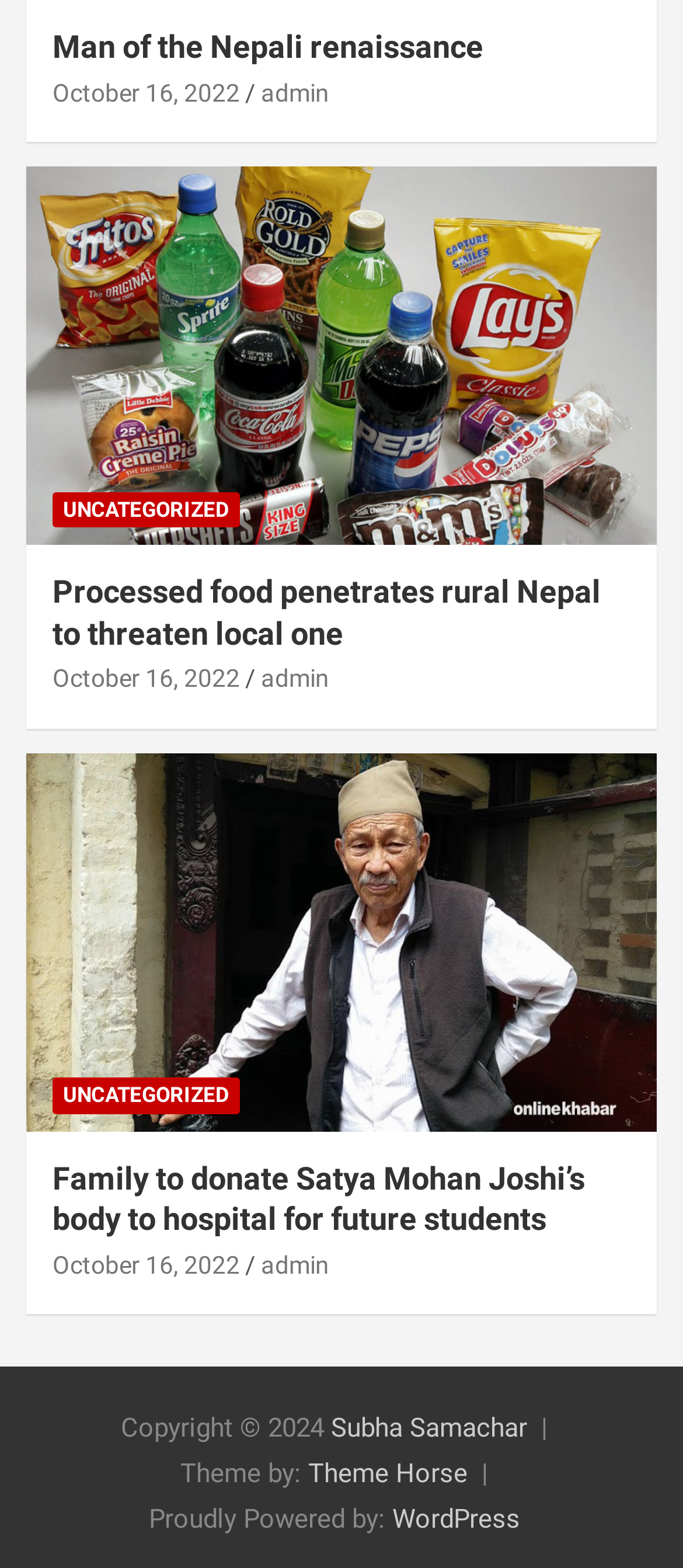Based on the element description, predict the bounding box coordinates (top-left x, top-left y, bottom-right x, bottom-right y) for the UI element in the screenshot: Man of the Nepali renaissance

[0.077, 0.018, 0.708, 0.042]